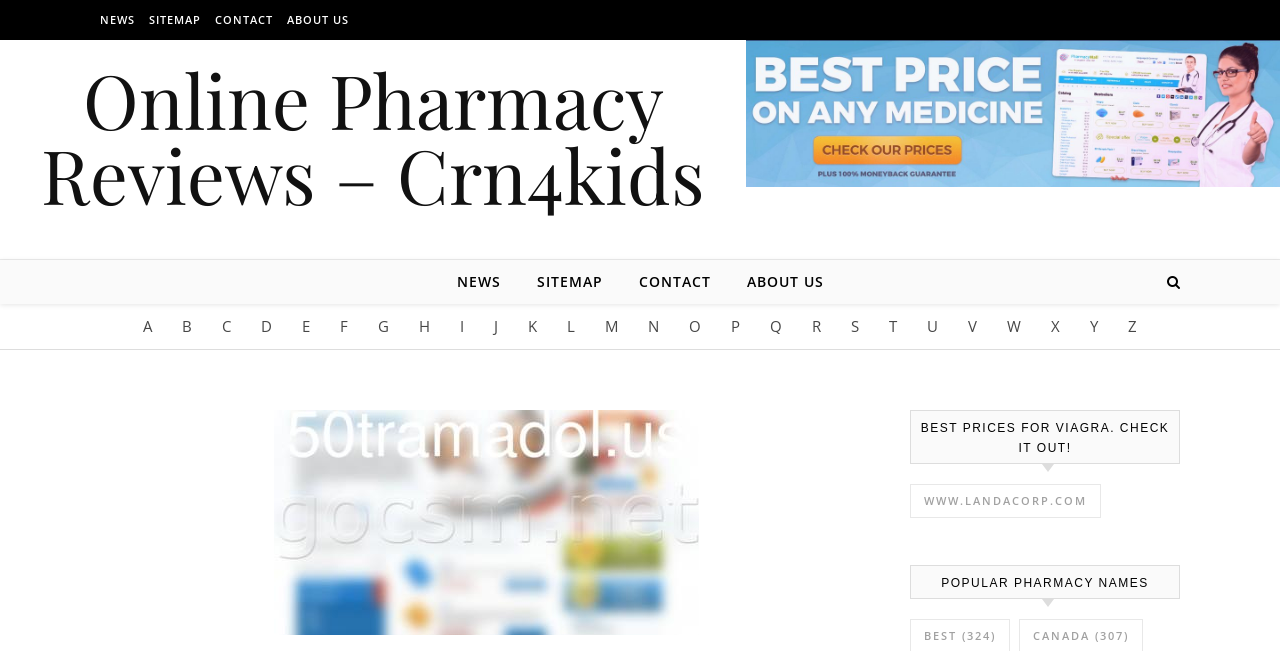Determine the webpage's heading and output its text content.

50Tramadol.us Cannot Be Recommended to Other Customers